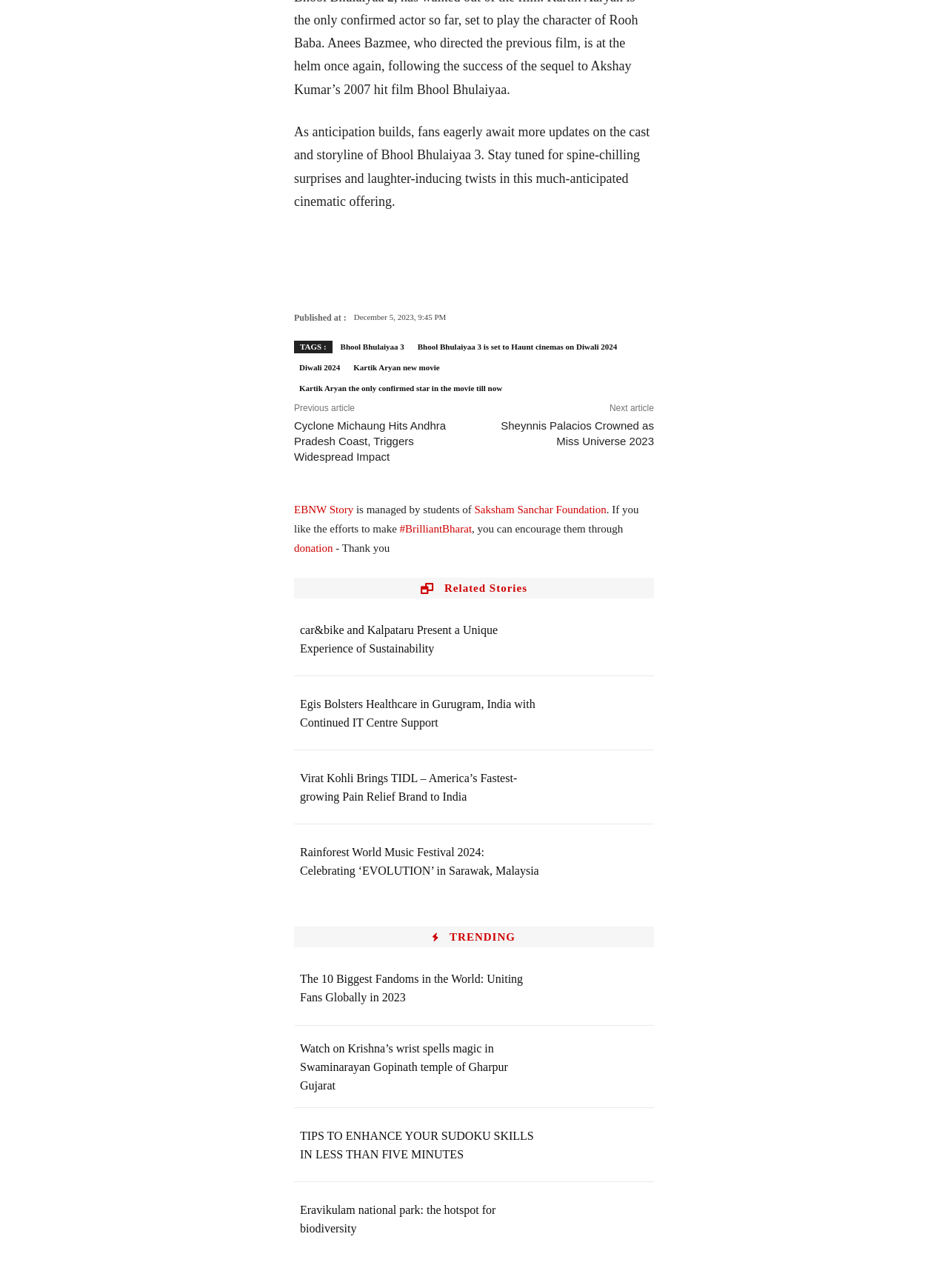What is the name of the foundation that manages EBNW Story?
Could you give a comprehensive explanation in response to this question?

The name of the foundation can be found by reading the static text that mentions 'is managed by students of Saksham Sanchar Foundation'.